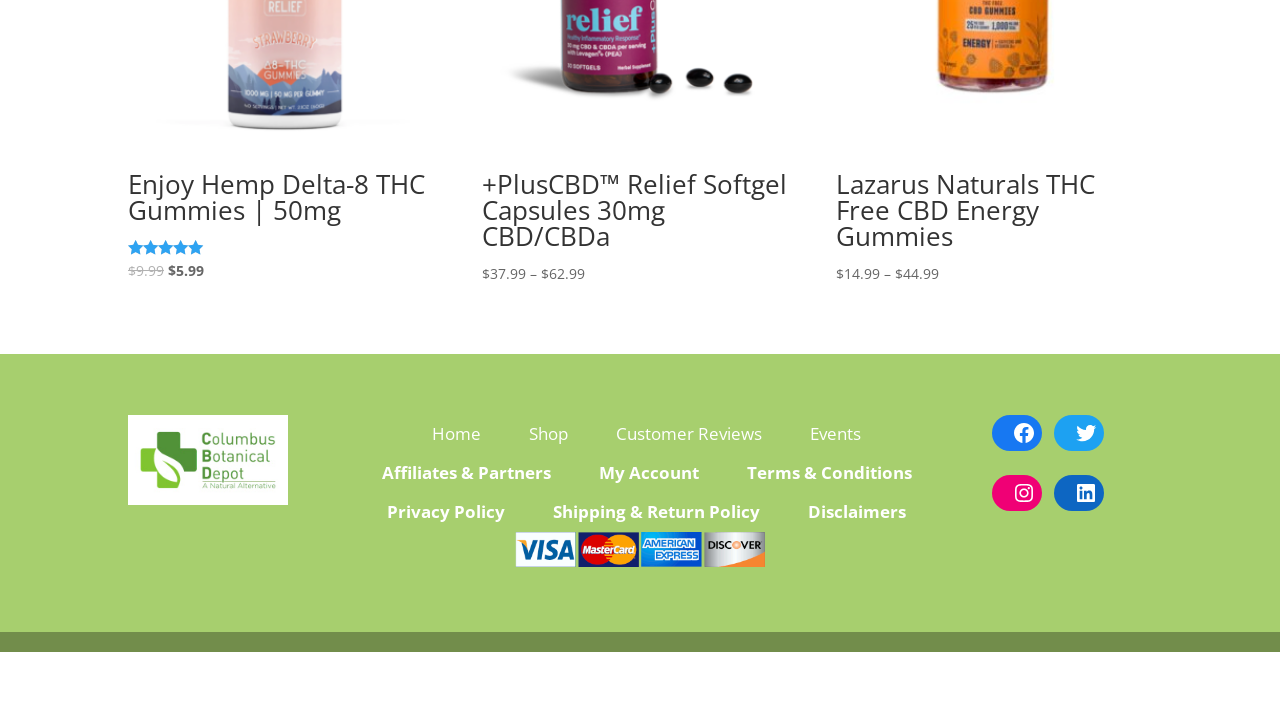What is the rating of the product?
Provide a fully detailed and comprehensive answer to the question.

The rating of the product is displayed as an image with the text 'Rated 5.00 out of 5' and is located at the top of the webpage, next to the product heading.